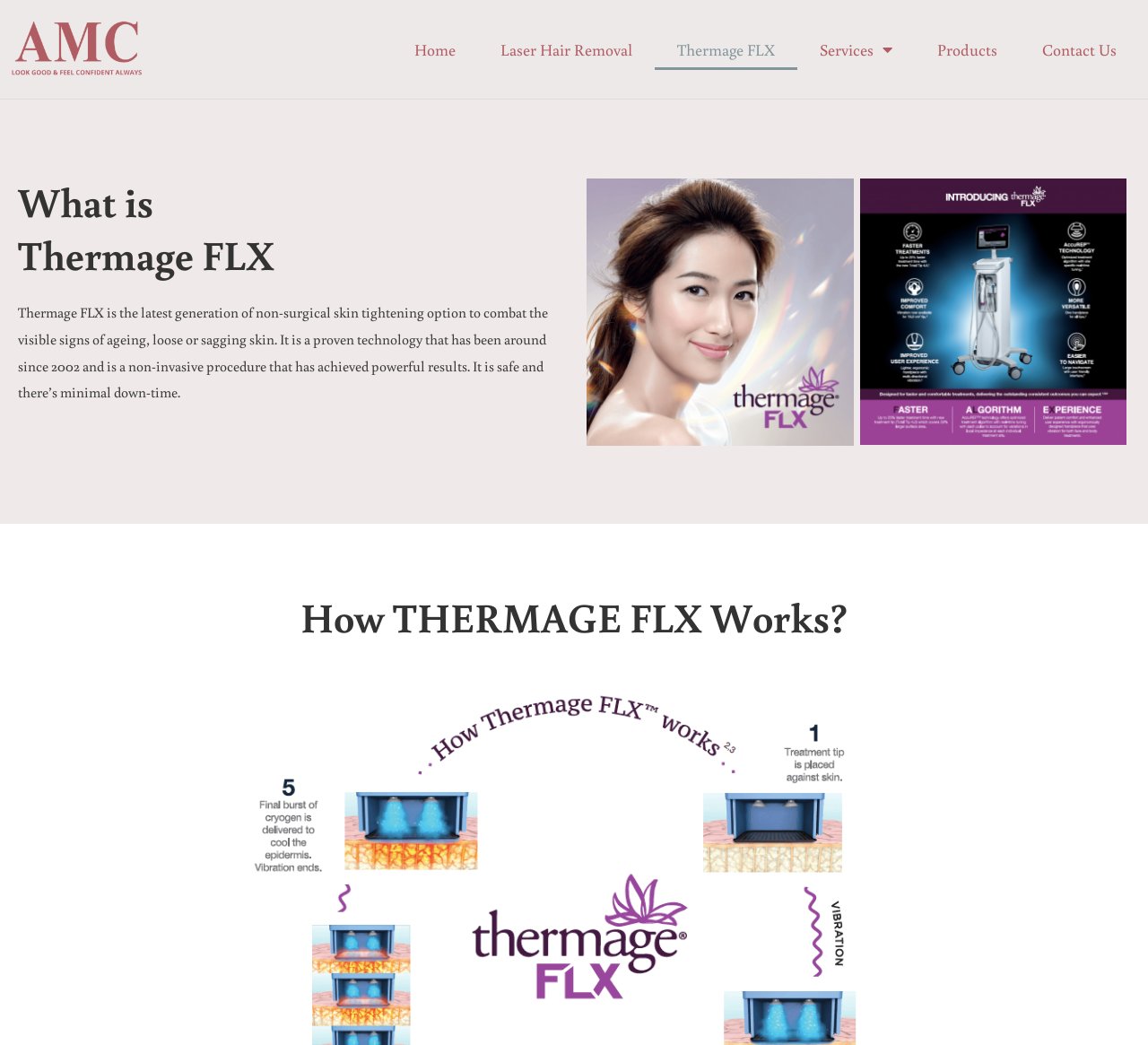Respond concisely with one word or phrase to the following query:
What is the technology behind Thermage FLX?

Proven technology since 2002